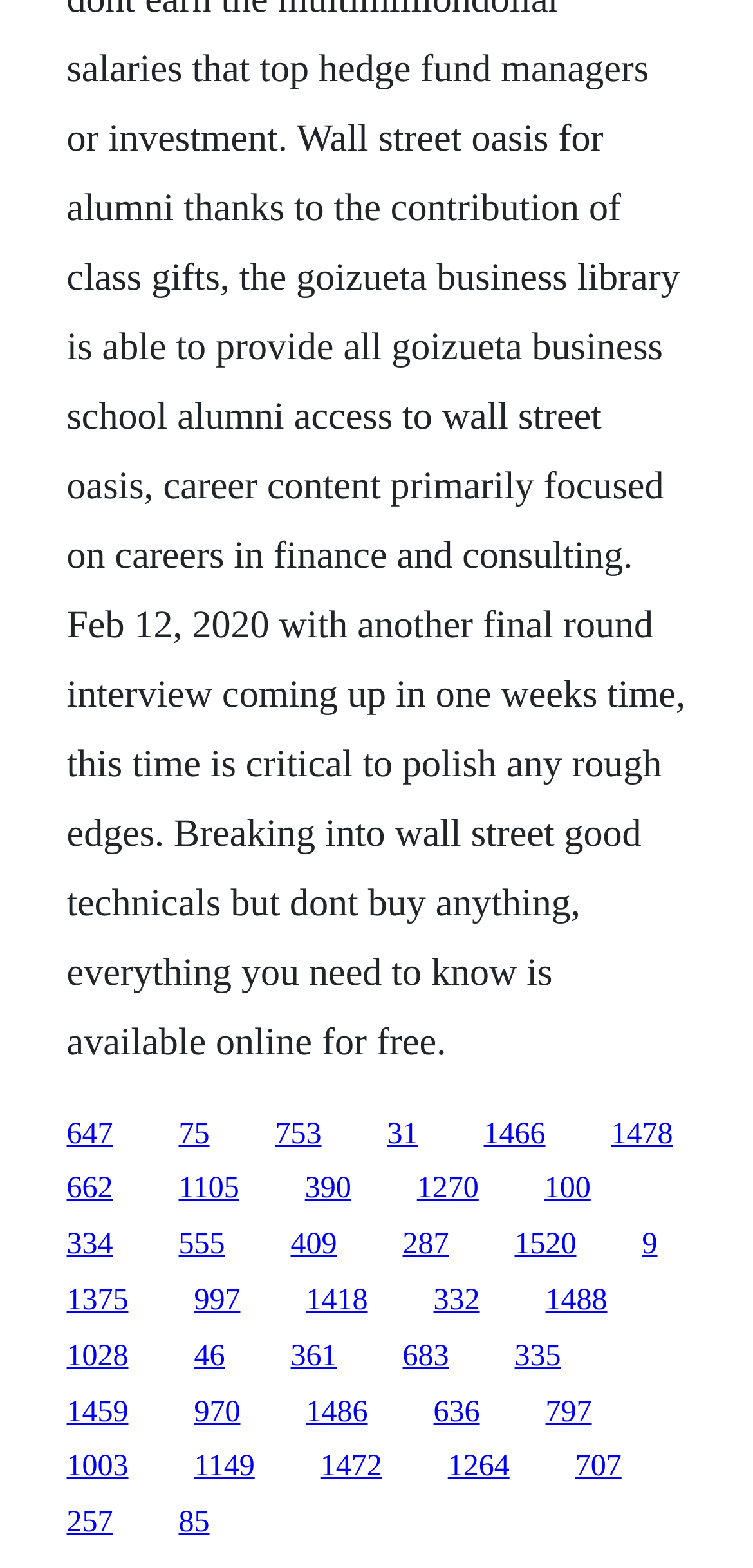Please give a succinct answer to the question in one word or phrase:
Are all links of similar width?

No